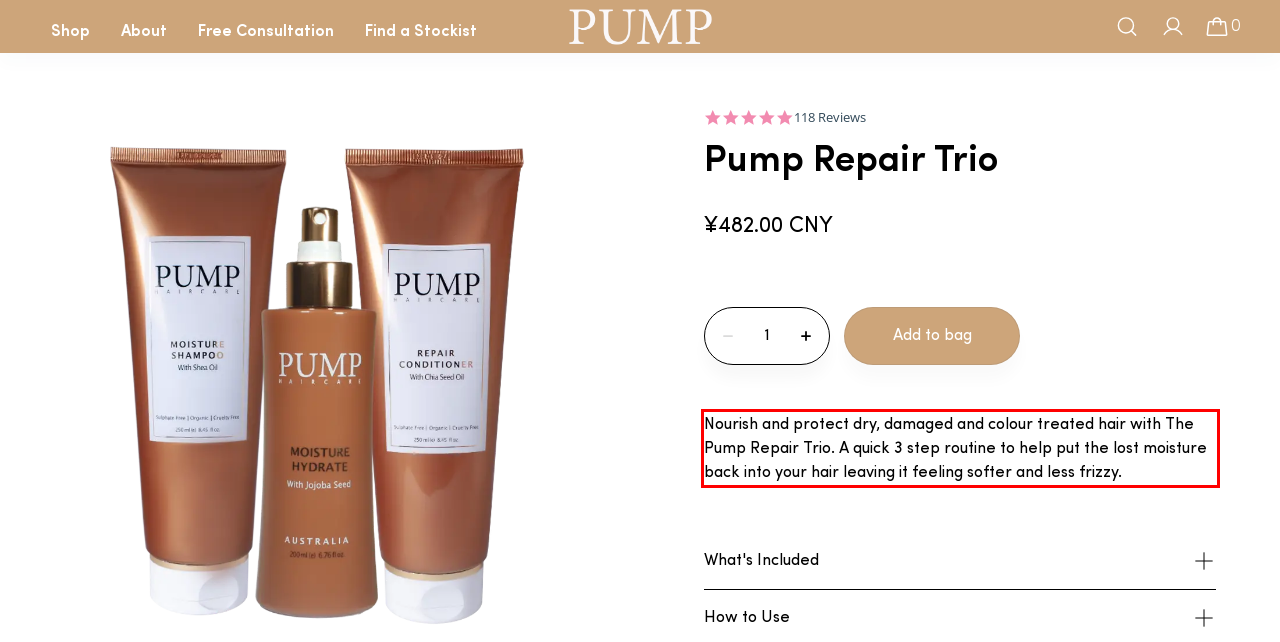Analyze the red bounding box in the provided webpage screenshot and generate the text content contained within.

Nourish and protect dry, damaged and colour treated hair with The Pump Repair Trio. A quick 3 step routine to help put the lost moisture back into your hair leaving it feeling softer and less frizzy.